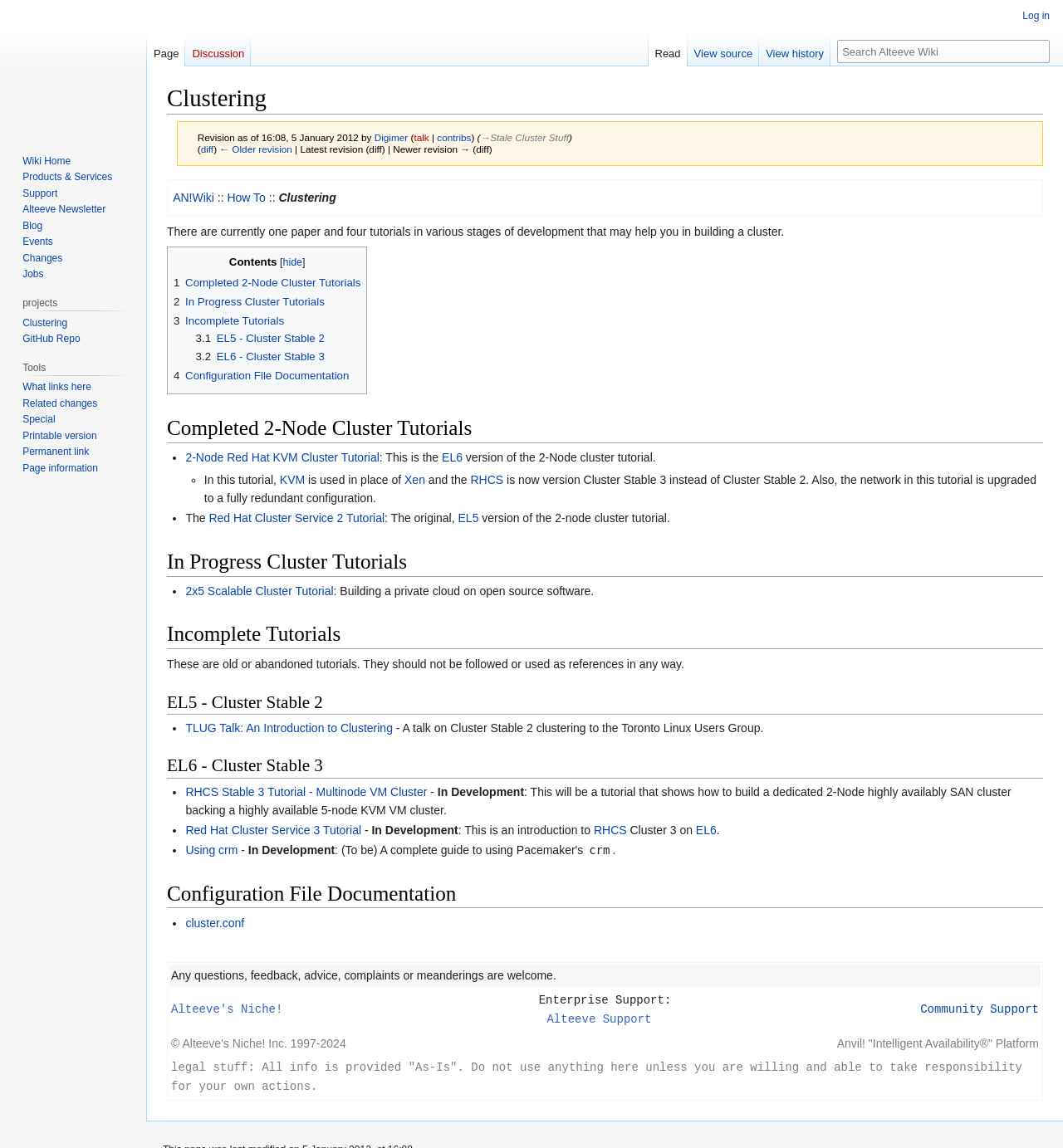What is the status of the 'TLUG Talk: An Introduction to Clustering'?
Could you answer the question in a detailed manner, providing as much information as possible?

According to the section 'Incomplete Tutorials', the 'TLUG Talk: An Introduction to Clustering' is an old or abandoned tutorial, which means it should not be followed or used as a reference.